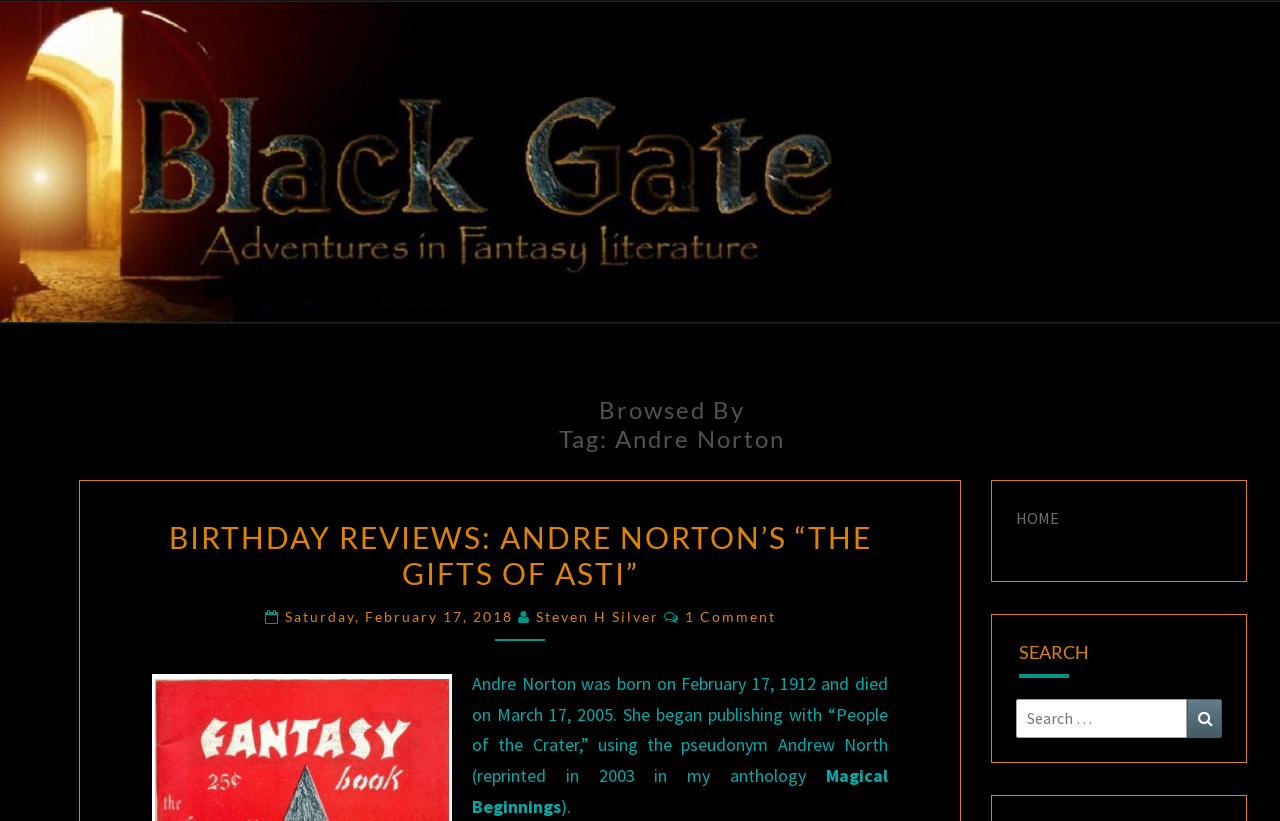What is the position of the search box?
Look at the image and respond with a one-word or short-phrase answer.

bottom right